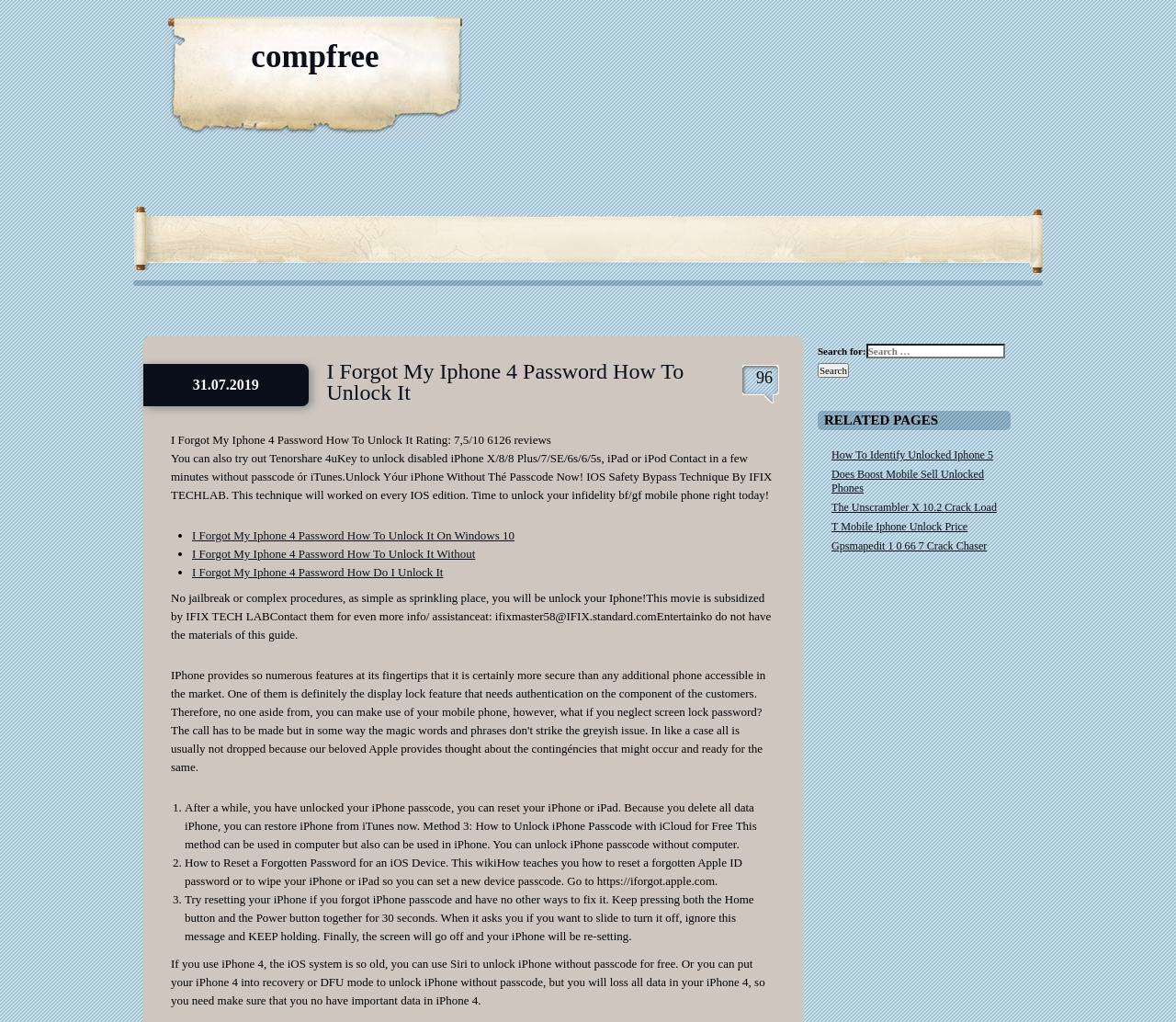Locate the bounding box of the UI element based on this description: "compfree". Provide four float numbers between 0 and 1 as [left, top, right, bottom].

[0.214, 0.038, 0.322, 0.073]